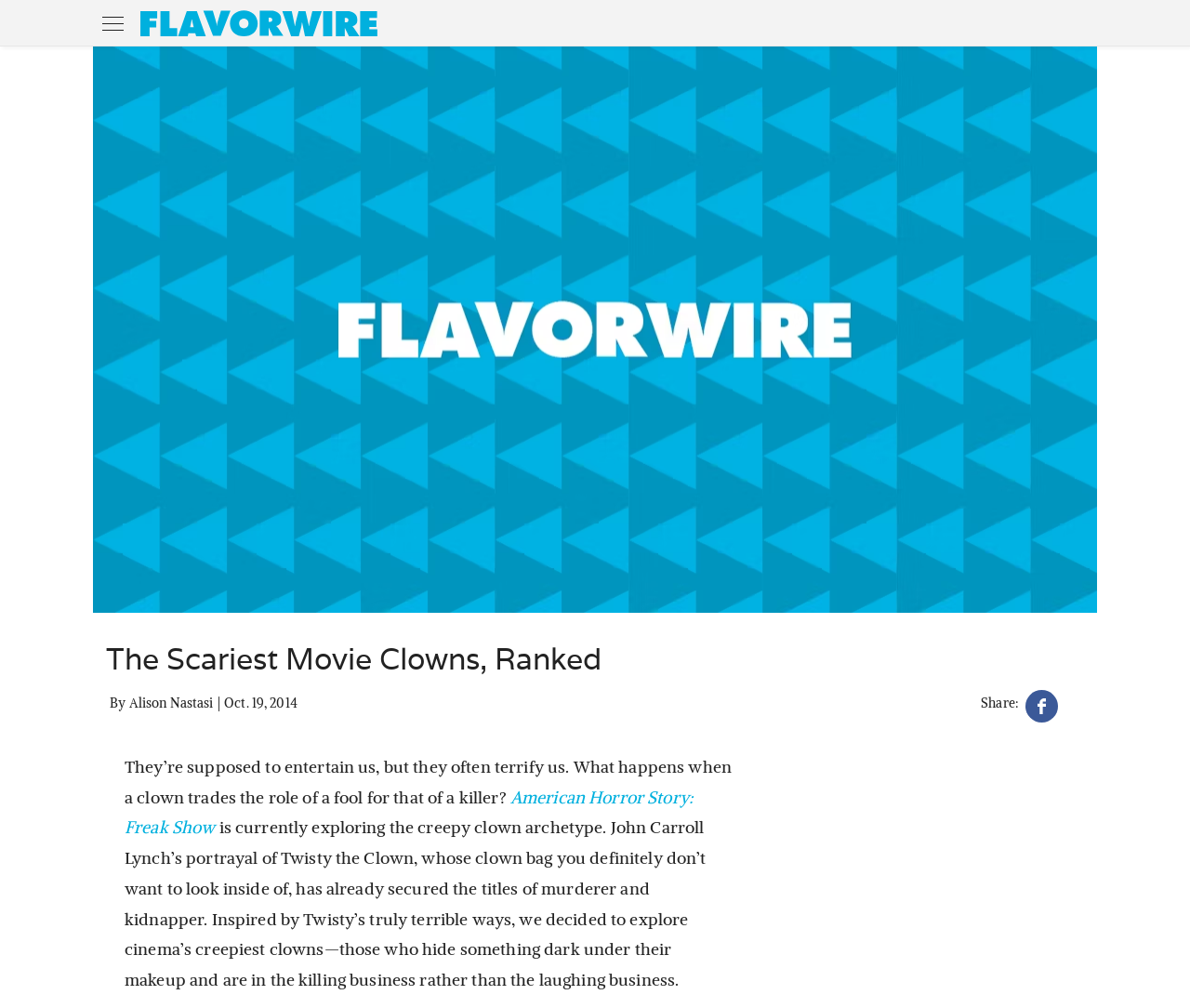Identify the bounding box coordinates for the UI element described as follows: "December 1, 2023". Ensure the coordinates are four float numbers between 0 and 1, formatted as [left, top, right, bottom].

None